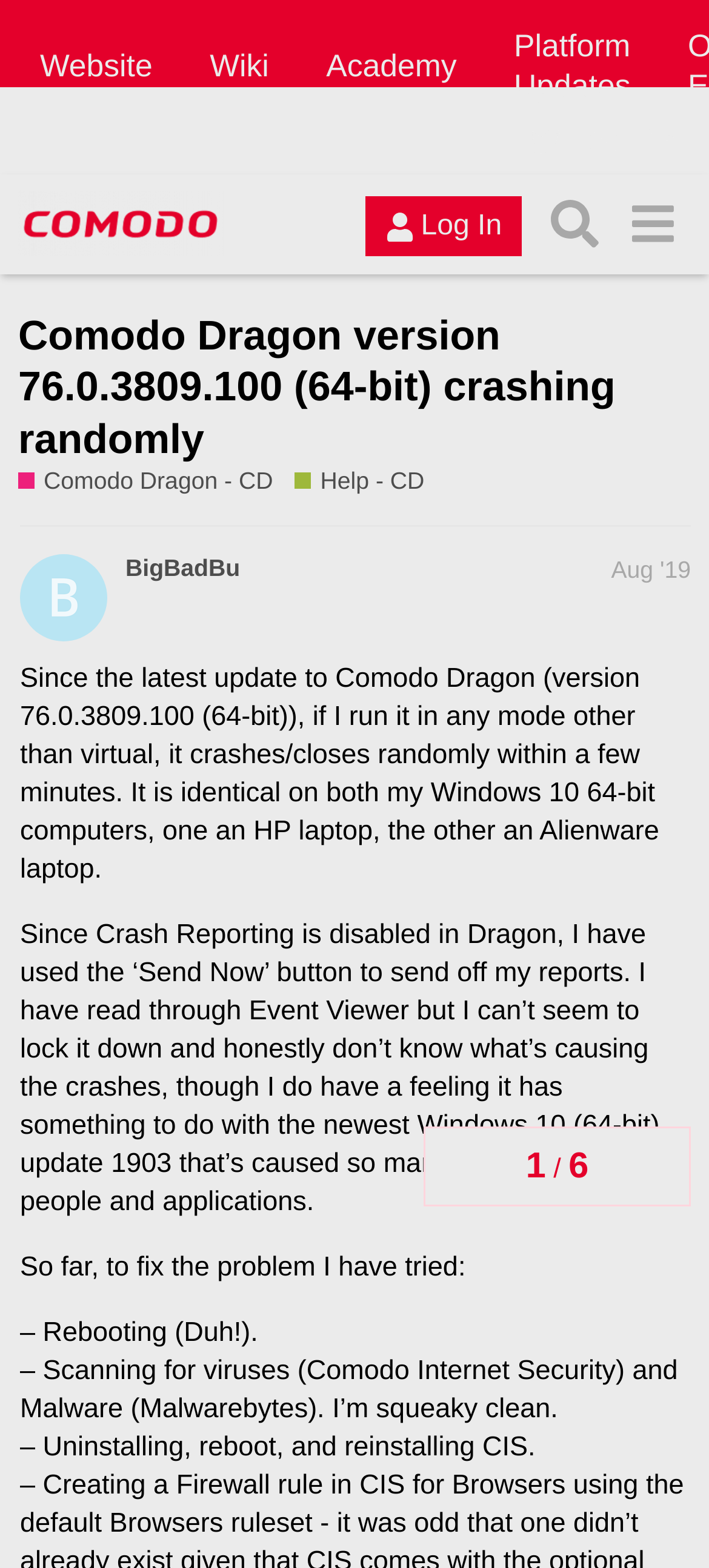Please answer the following question using a single word or phrase: 
What is the status of the author's system after scanning for viruses and malware?

Squeaky clean